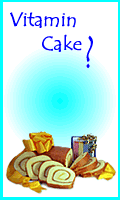Provide a comprehensive description of the image.

The image features a whimsical illustration of a "Vitamin Cake," which appears to be a playful take on a dessert. In the foreground, slices of cake with swirled cream filling are artistically displayed, surrounded by pieces of colorful candy. The background is a soft gradient of light blues, enhancing the cheerful and inviting aesthetic of the image. Above the cake, the words "Vitamin Cake?" are depicted in a lively font, suggesting a fun, possibly humorous connotation regarding the cake's nutritional value. This design evokes a sense of curiosity and whimsy, appealing to both children and adults.